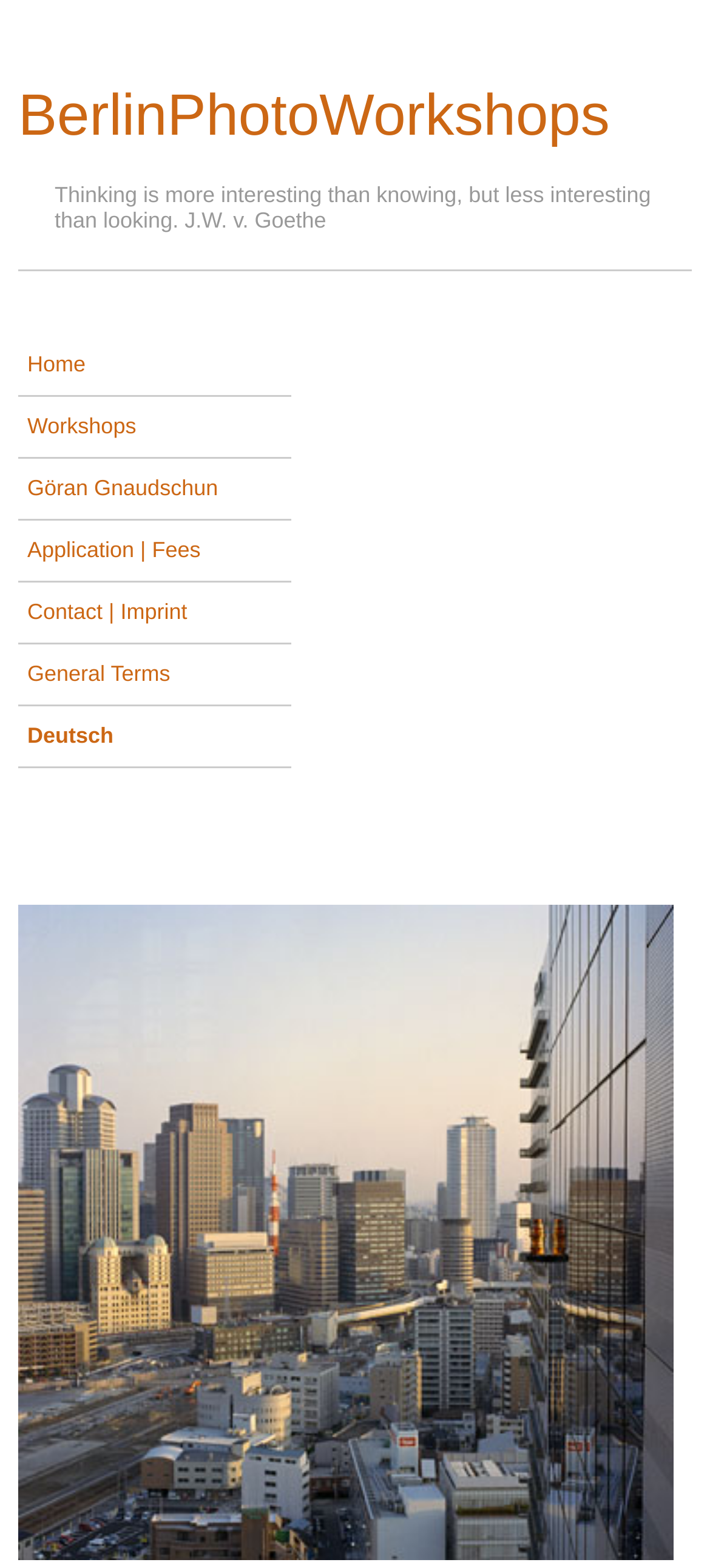What is the quote on the webpage?
Using the image, elaborate on the answer with as much detail as possible.

I found the quote on the webpage by looking at the StaticText element with the bounding box coordinates [0.077, 0.116, 0.917, 0.149]. The quote is attributed to J.W. v. Goethe.